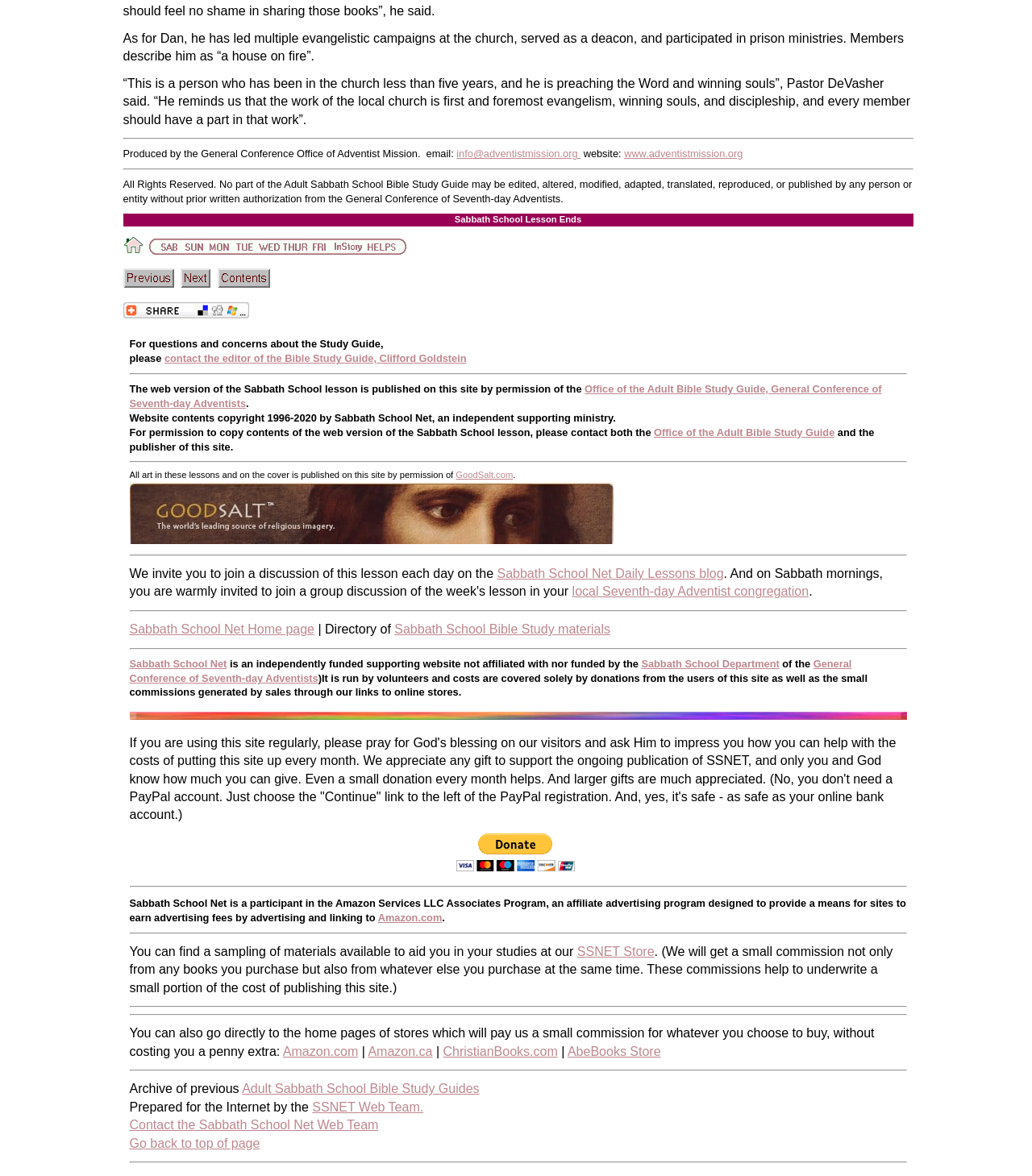Please locate the clickable area by providing the bounding box coordinates to follow this instruction: "Click the 'Contact the editor of the Bible Study Guide, Clifford Goldstein' link".

[0.159, 0.3, 0.452, 0.31]